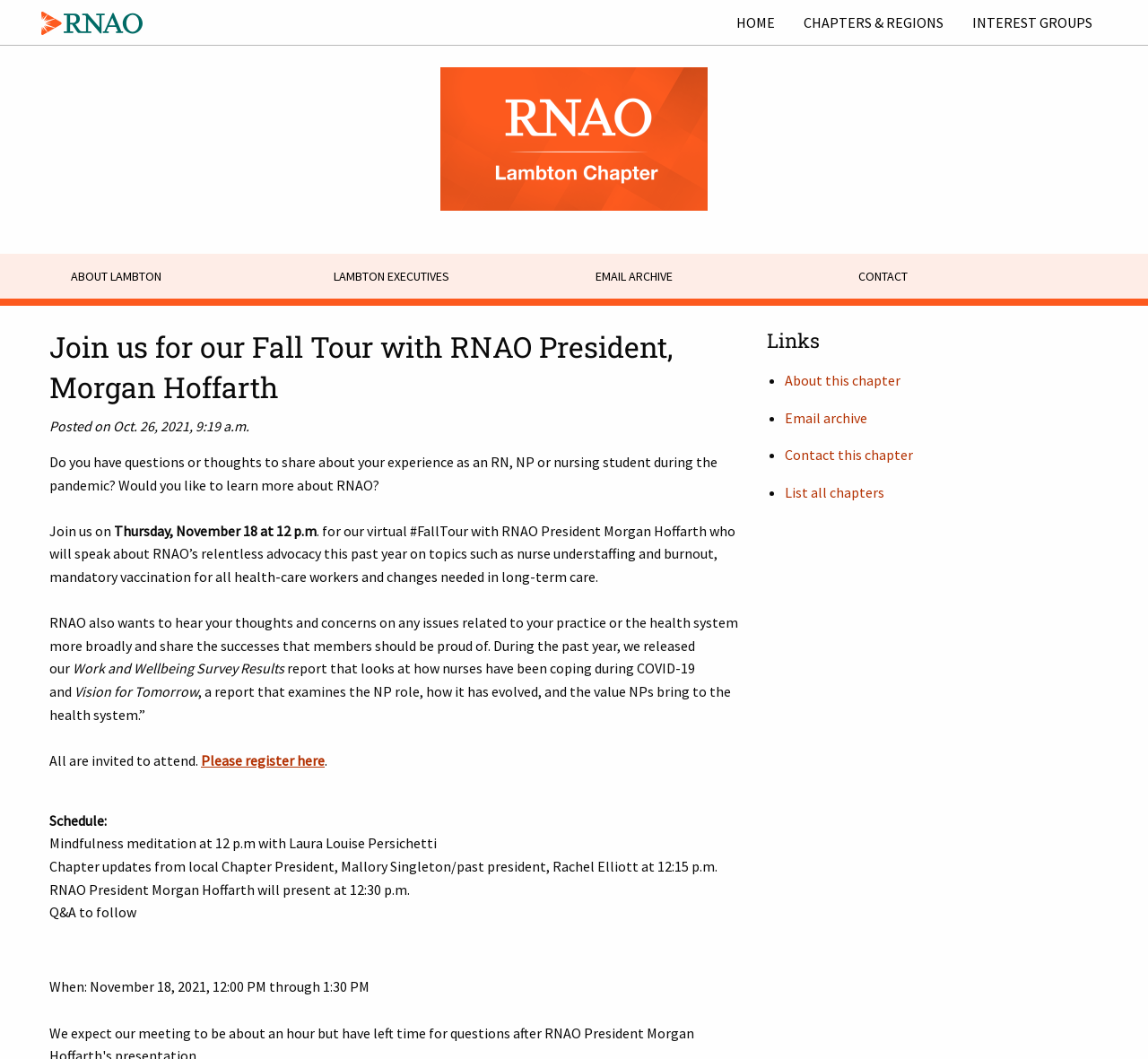Show the bounding box coordinates of the region that should be clicked to follow the instruction: "Click the 'INTEREST GROUPS' link."

[0.834, 0.005, 0.964, 0.038]